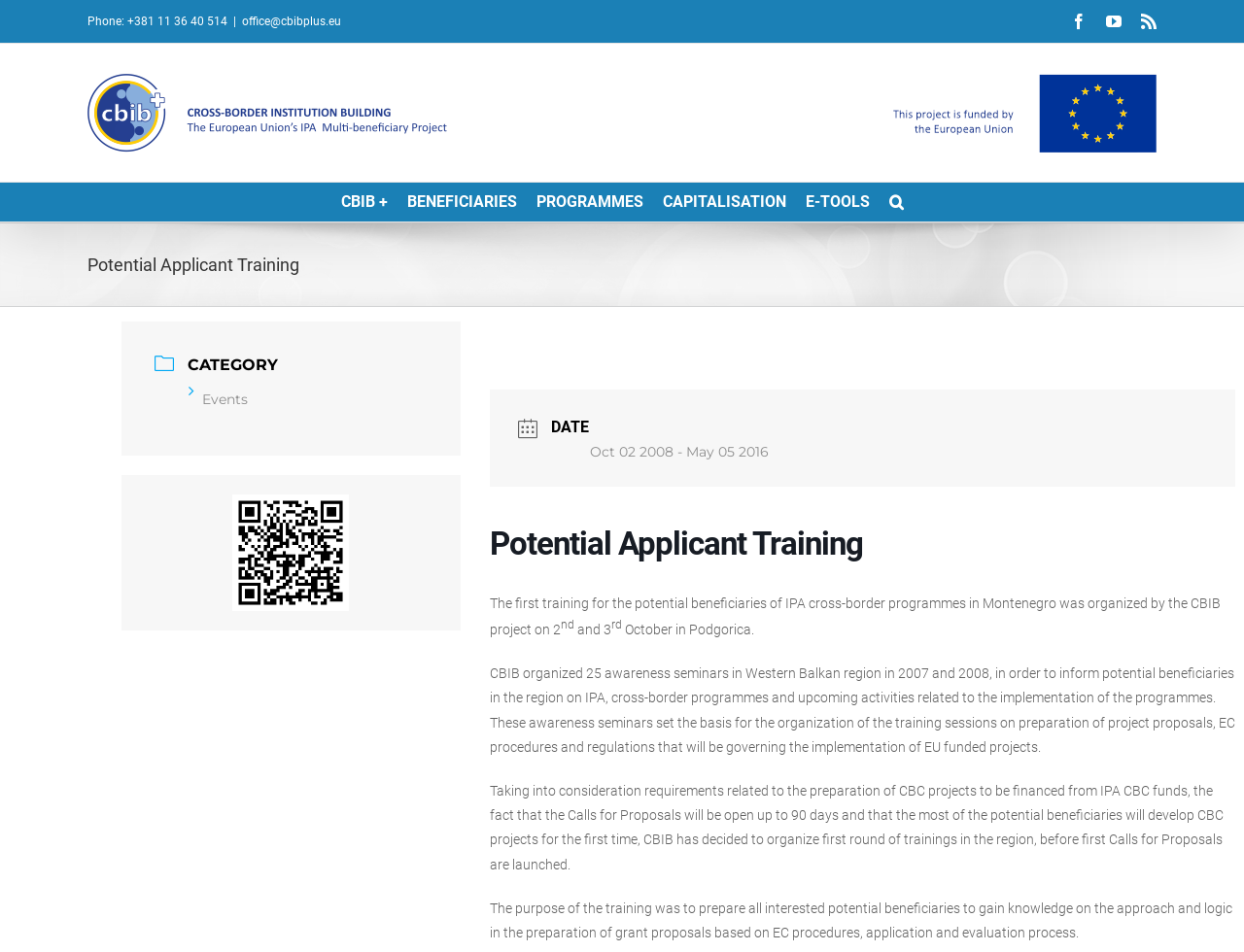Answer the following in one word or a short phrase: 
What is the category of the event?

Events